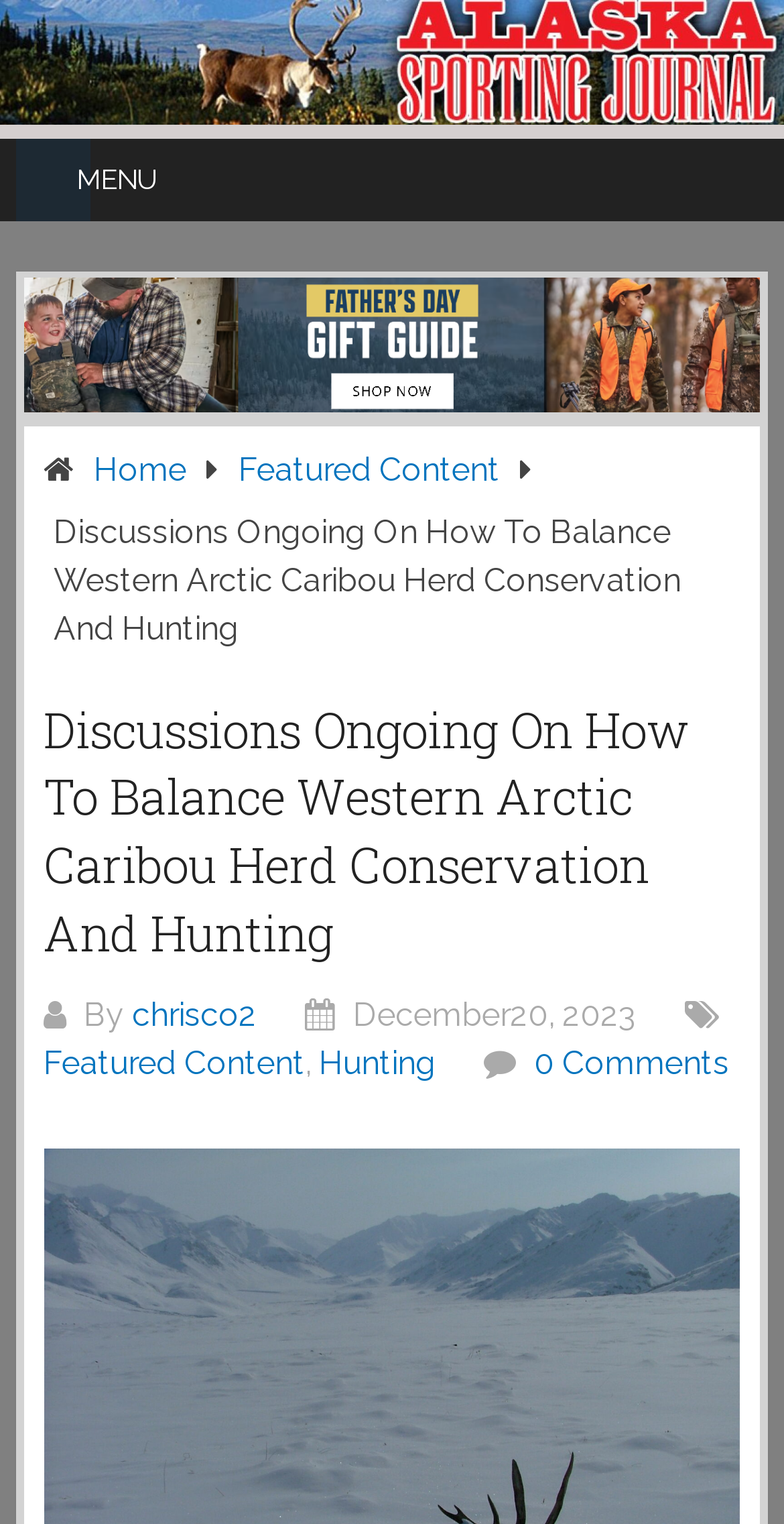How many links are there in the top navigation bar?
Can you give a detailed and elaborate answer to the question?

I counted the link elements in the top navigation bar and found three links: 'MENU', 'Home', and 'Featured Content'. Their bounding box coordinates are [0.02, 0.091, 0.116, 0.145], [0.119, 0.295, 0.237, 0.32], and [0.304, 0.295, 0.637, 0.32] respectively.